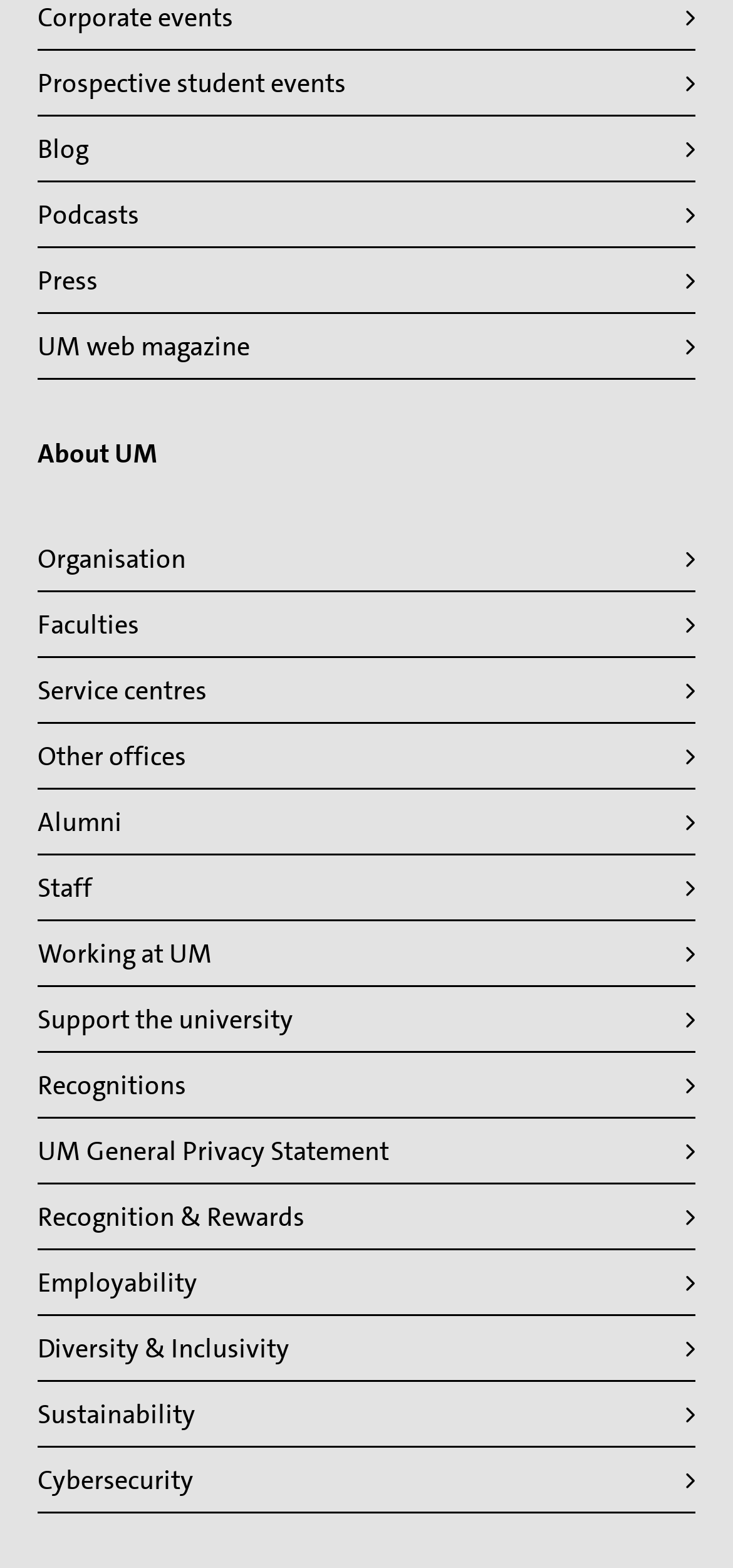What type of events are listed?
Provide a one-word or short-phrase answer based on the image.

Corporate events